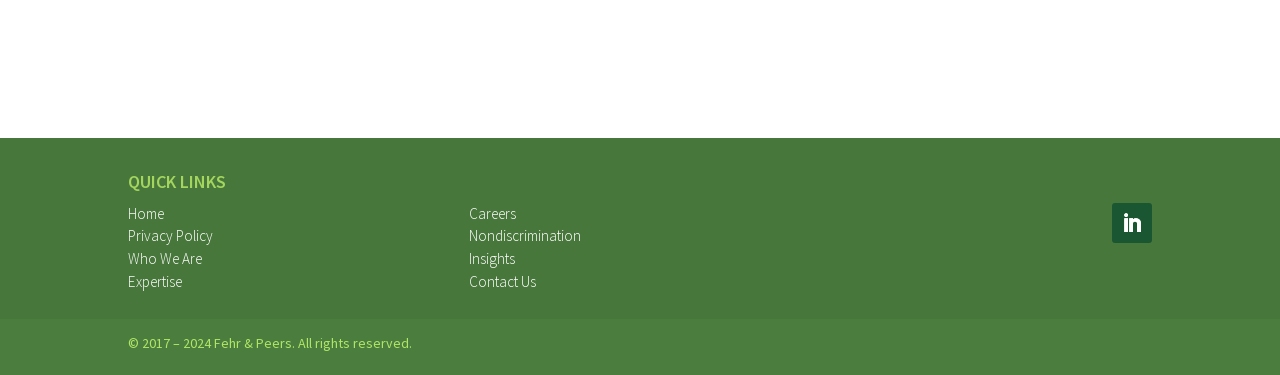Please locate the bounding box coordinates of the element that needs to be clicked to achieve the following instruction: "explore expertise". The coordinates should be four float numbers between 0 and 1, i.e., [left, top, right, bottom].

[0.1, 0.725, 0.142, 0.775]